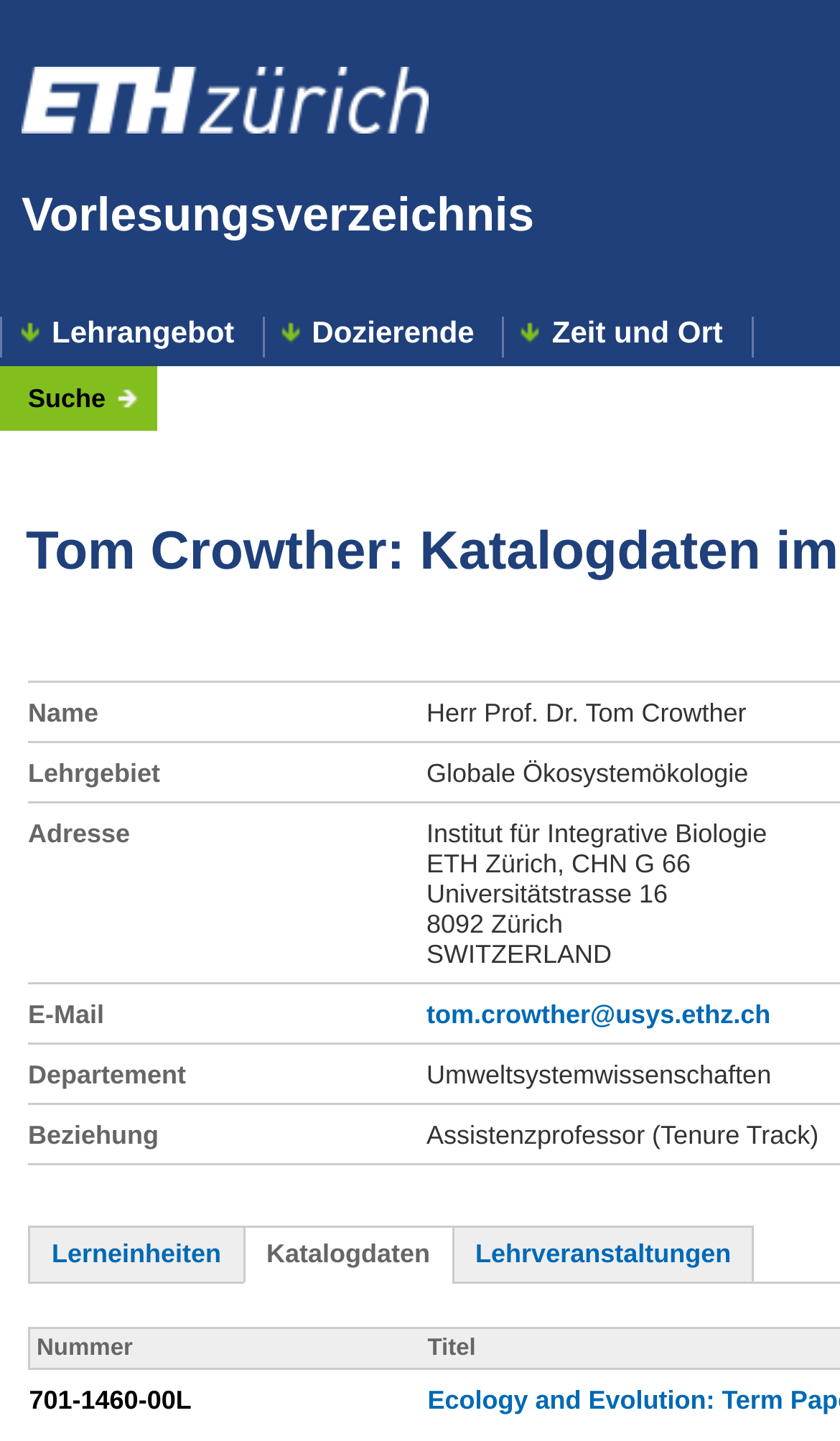Please answer the following question as detailed as possible based on the image: 
What are the search criteria for the course search?

The search criteria are listed in the grid cells under the 'Suche' link, which includes Name, Lehrgebiet, Adresse, E-Mail, Departement, and Beziehung.